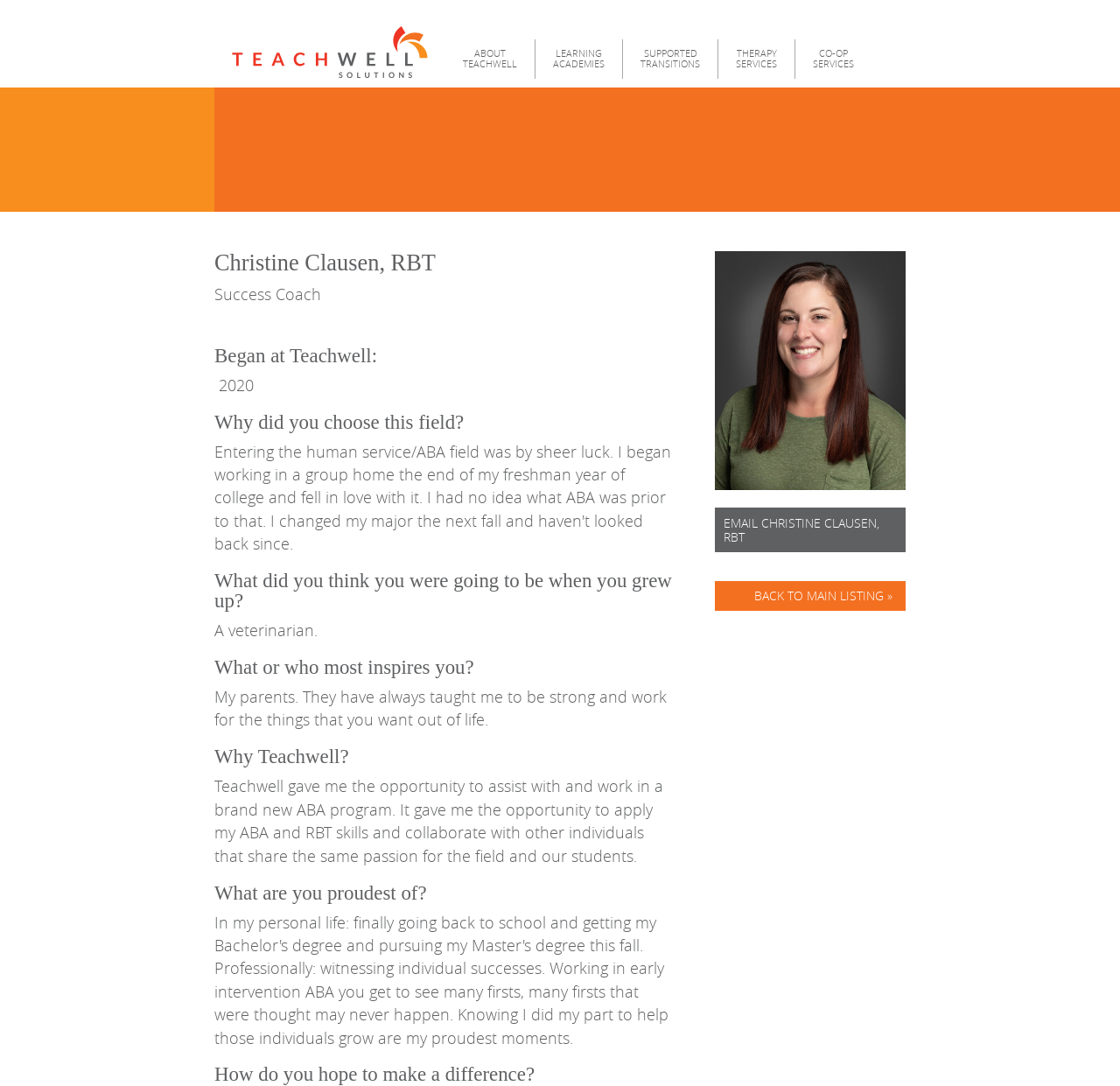Observe the image and answer the following question in detail: What did Christine Clausen want to be when she grew up?

According to the webpage, Christine Clausen wanted to be a veterinarian when she grew up, as stated in the static text 'A veterinarian' under the heading 'What did you think you were going to be when you grew up?'.